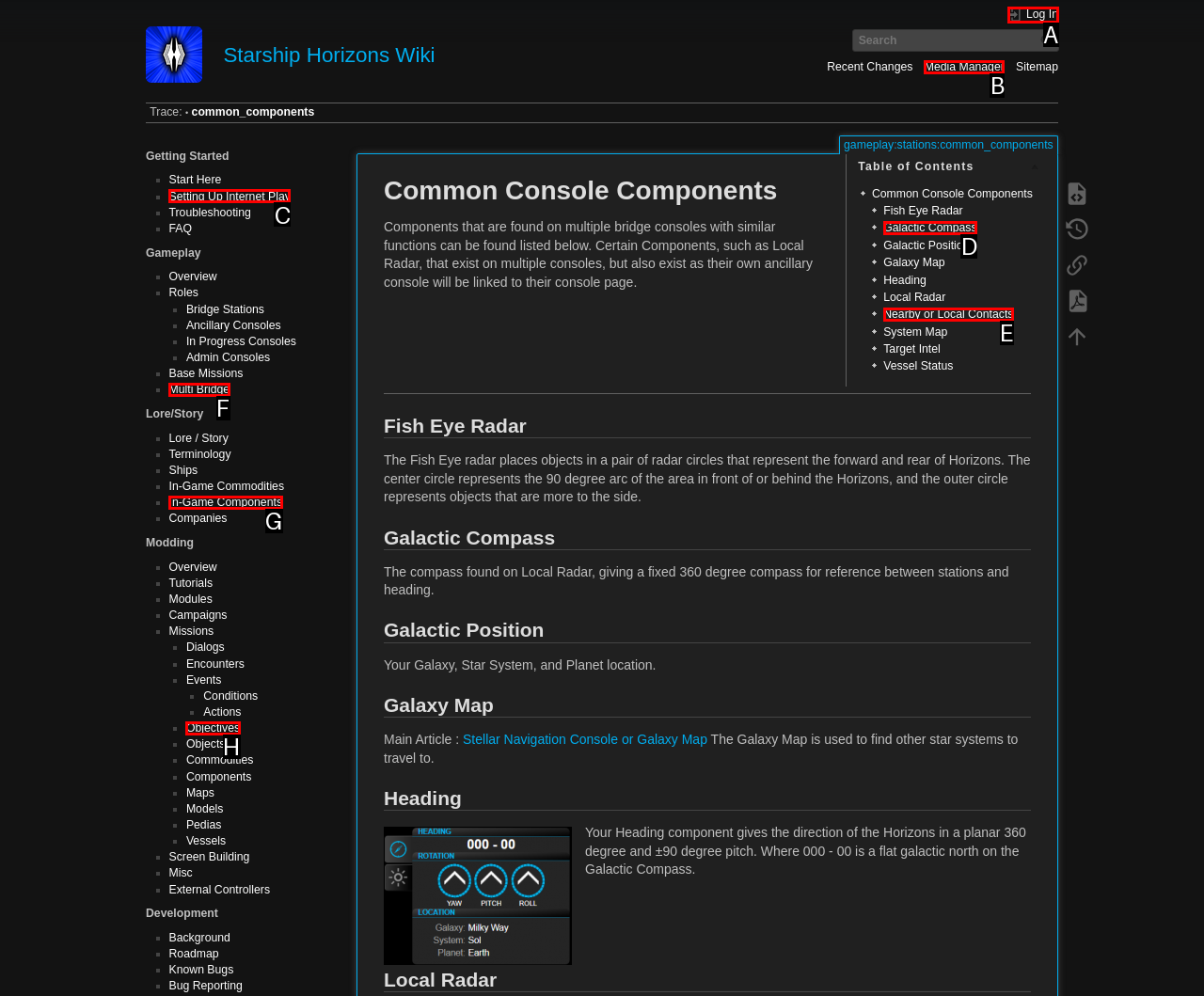Pick the option that should be clicked to perform the following task: Log in to the website
Answer with the letter of the selected option from the available choices.

A